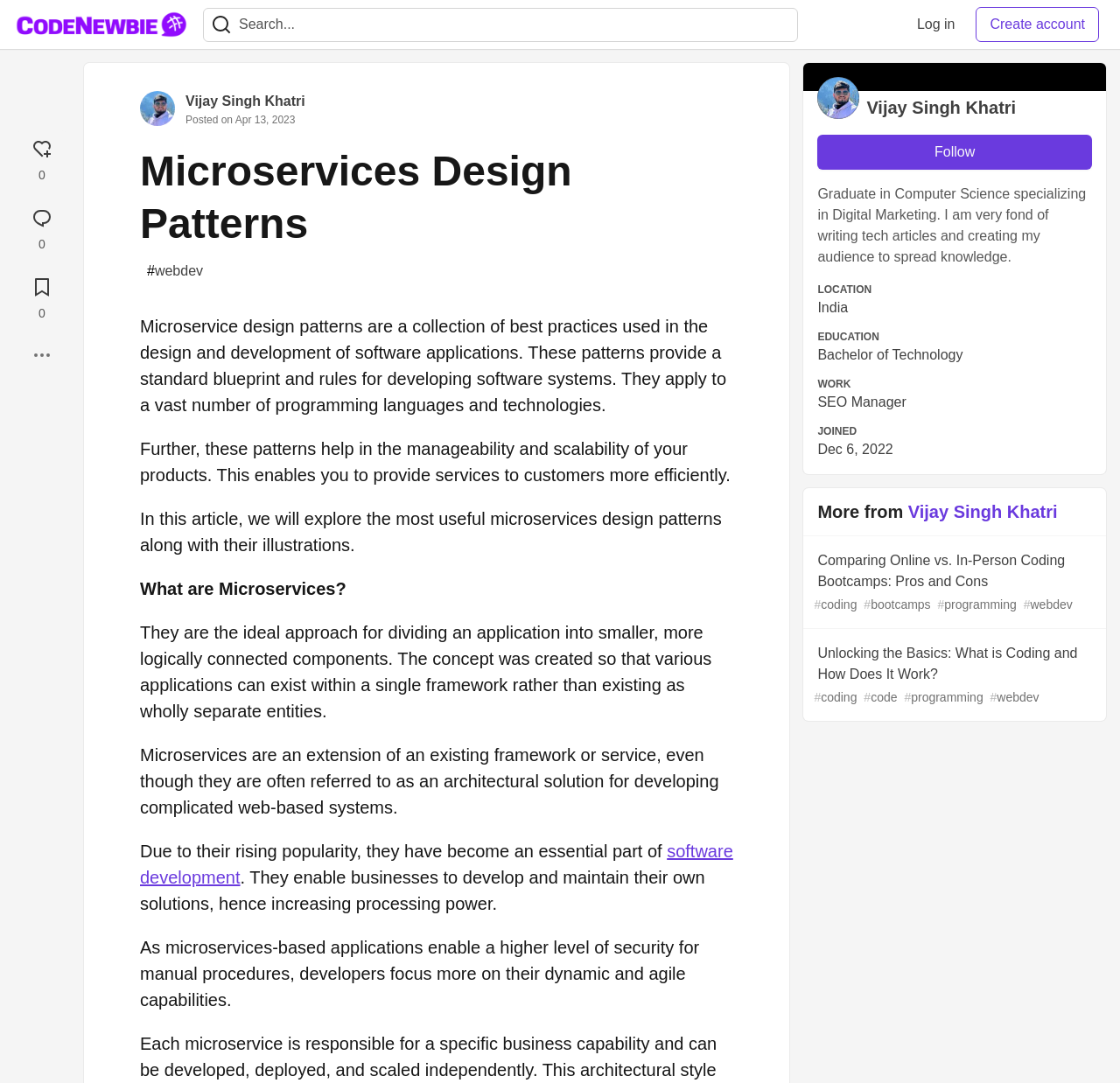Examine the image carefully and respond to the question with a detailed answer: 
How many articles are listed under 'More from Vijay Singh Khatri'?

I found the answer by looking at the section 'More from Vijay Singh Khatri', which lists two article titles.